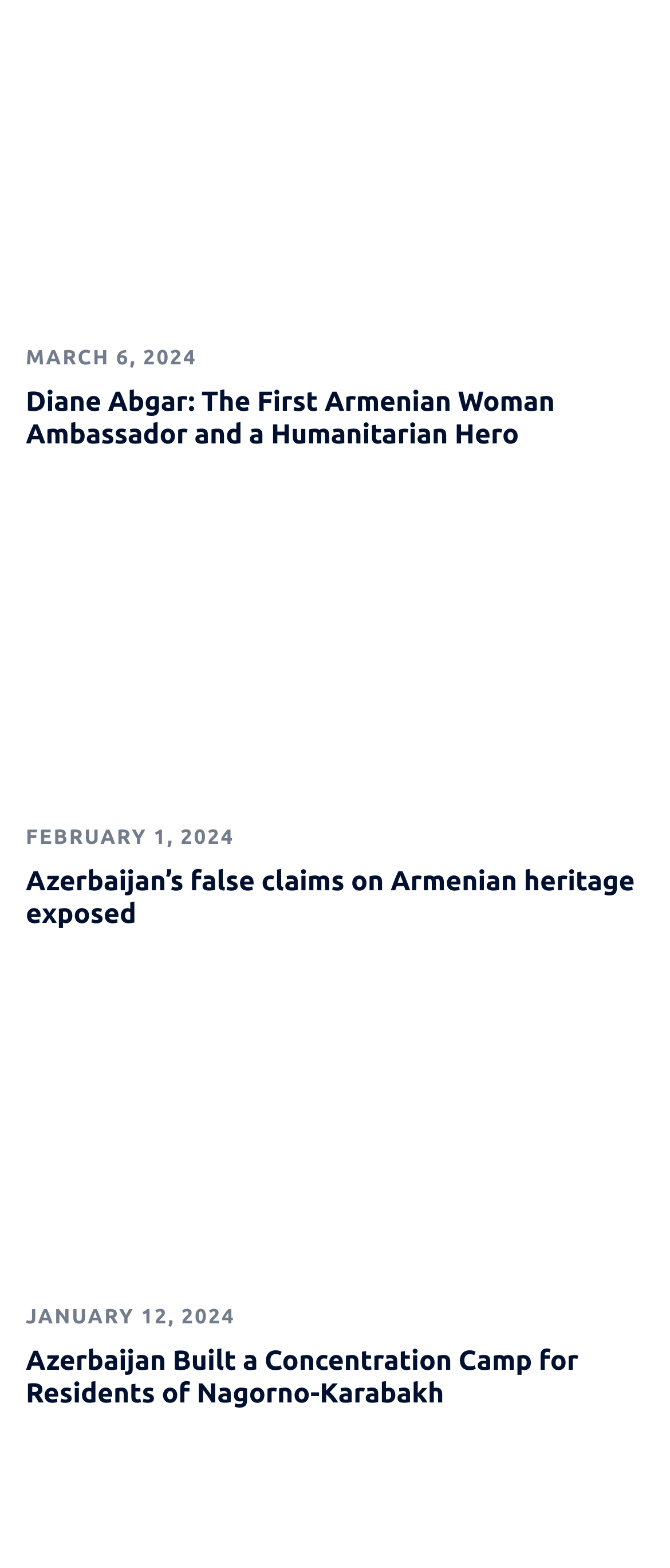Provide a brief response in the form of a single word or phrase:
How many links are on the webpage?

6